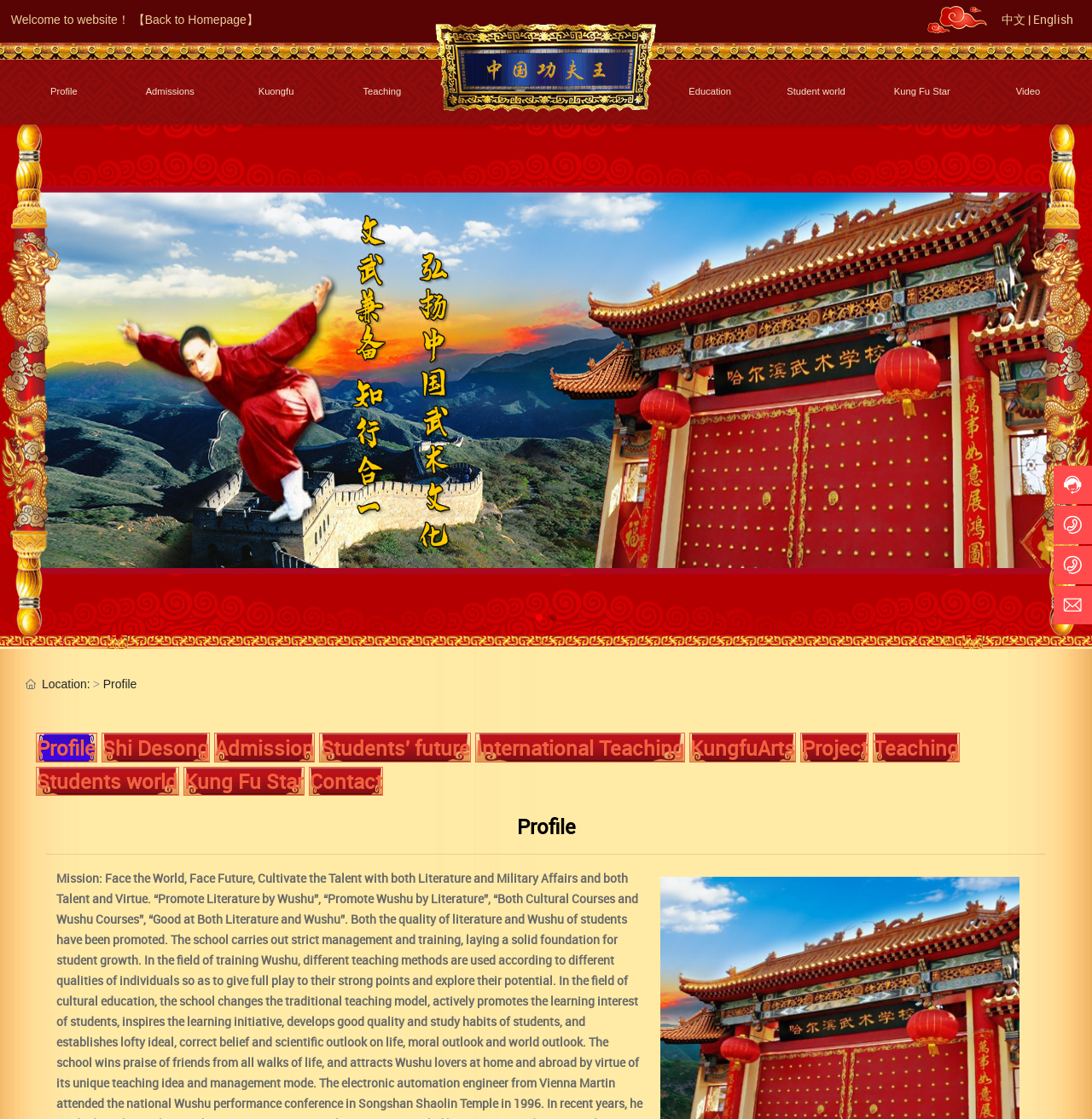Using the given description, provide the bounding box coordinates formatted as (top-left x, top-left y, bottom-right x, bottom-right y), with all values being floating point numbers between 0 and 1. Description: 86-451-86720288

[0.973, 0.499, 0.991, 0.74]